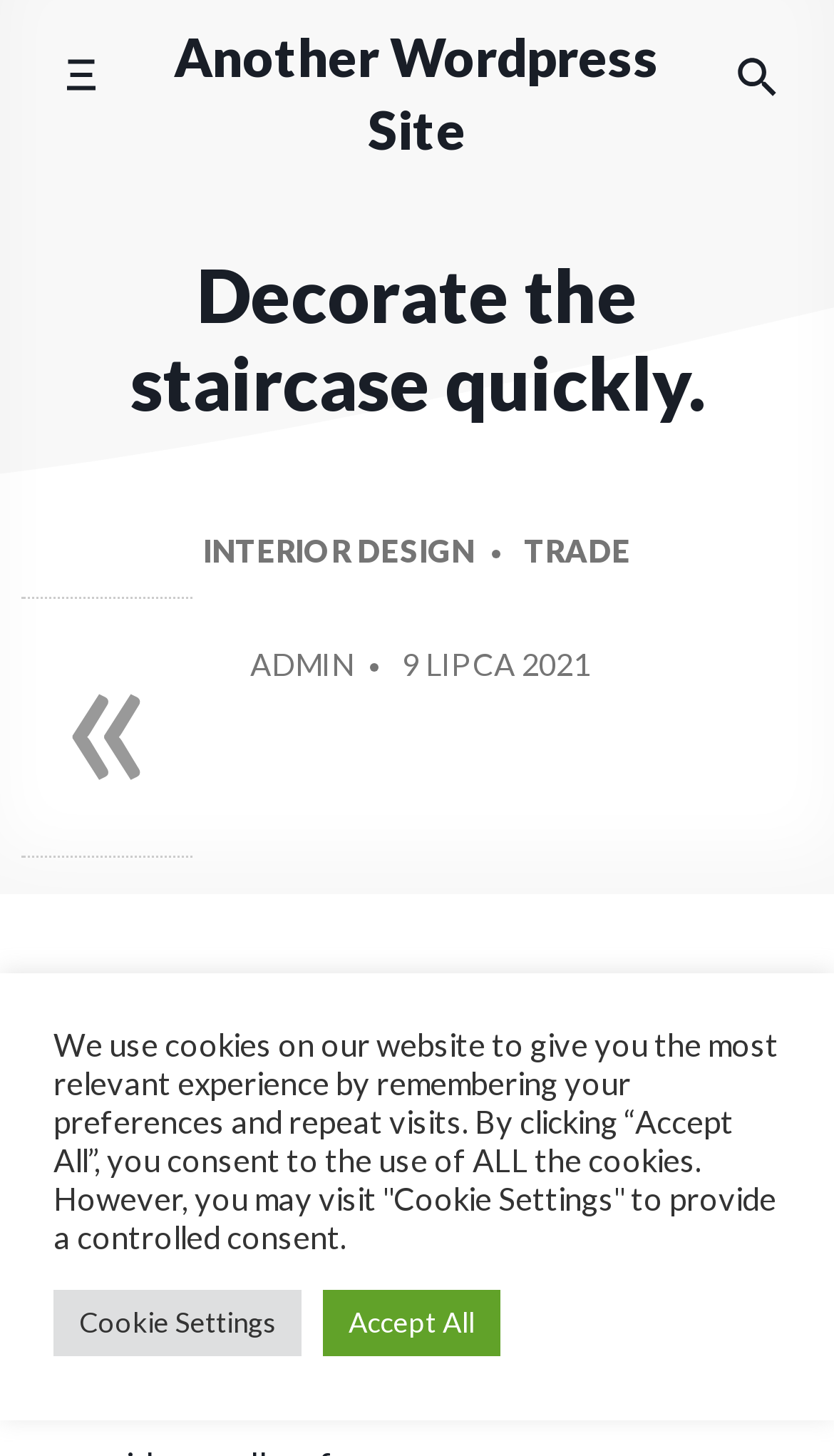Please determine the bounding box coordinates of the element's region to click in order to carry out the following instruction: "Visit ADMIN page". The coordinates should be four float numbers between 0 and 1, i.e., [left, top, right, bottom].

[0.3, 0.418, 0.423, 0.497]